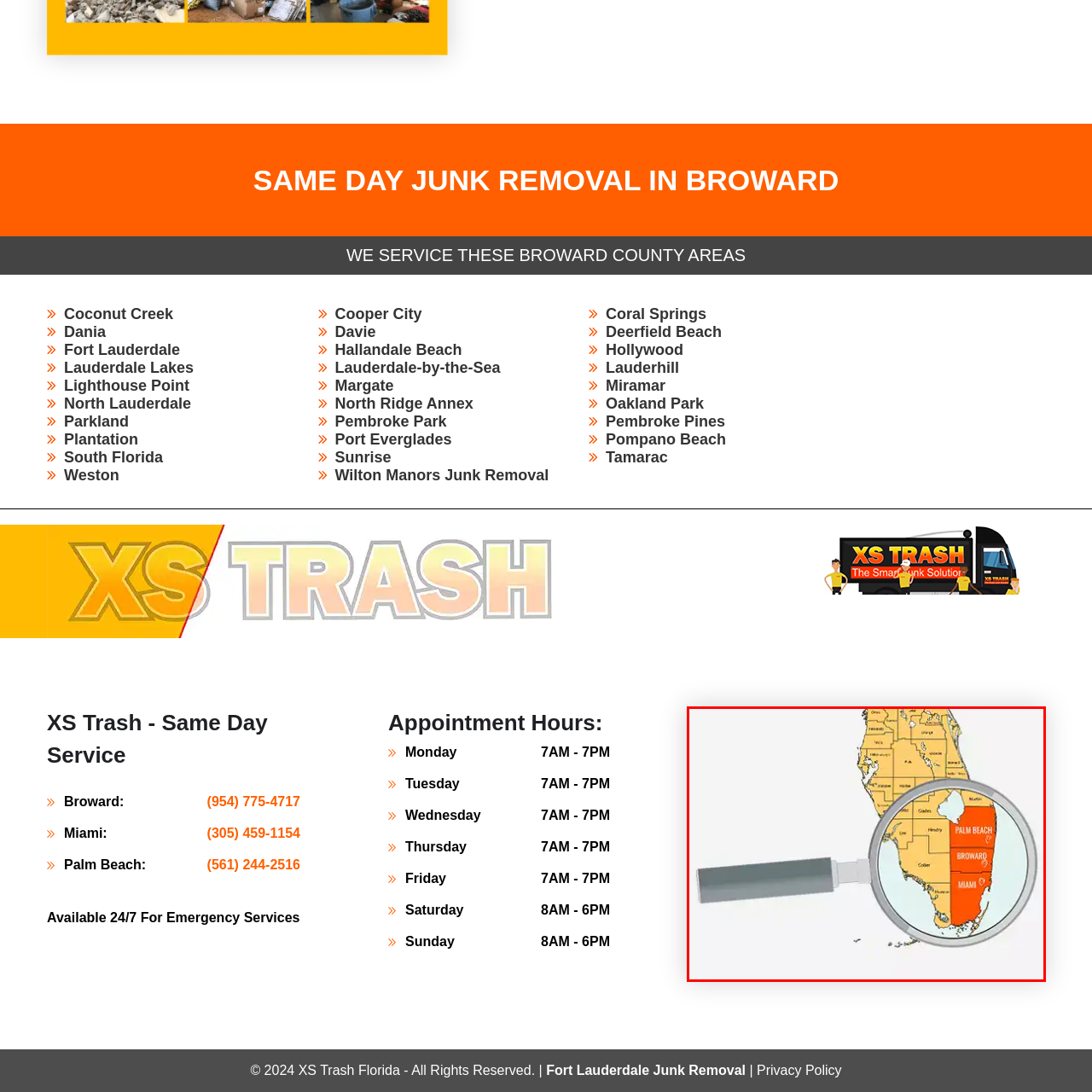Focus on the content inside the red-outlined area of the image and answer the ensuing question in detail, utilizing the information presented: What is the purpose of the magnifying glass?

The inclusion of the magnifying glass suggests a closer look at the three key counties: Palm Beach, Broward, and Miami, indicating their importance to the service offered by XS Trash, a junk removal company.